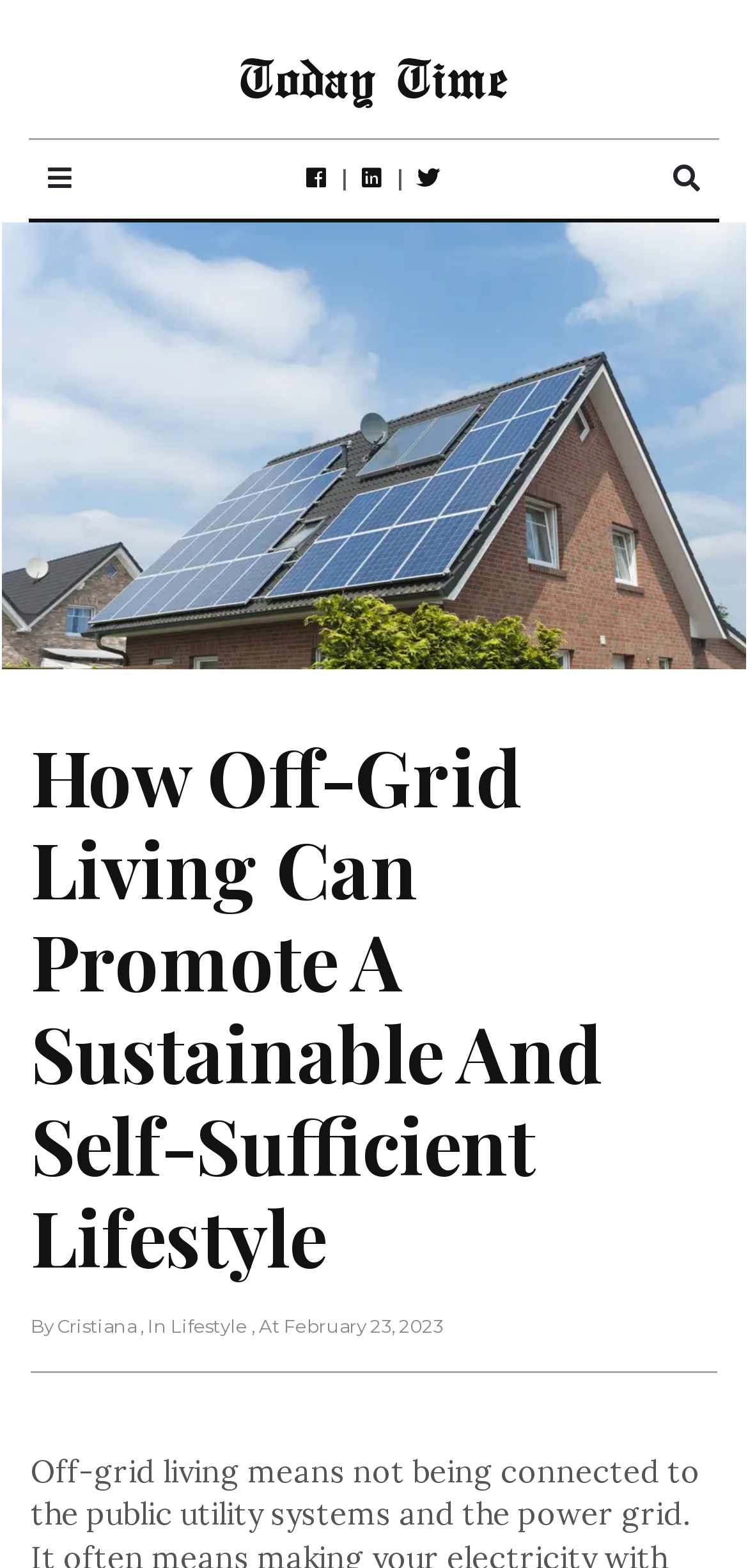Please answer the following question using a single word or phrase: What is the author's name?

Cristiana